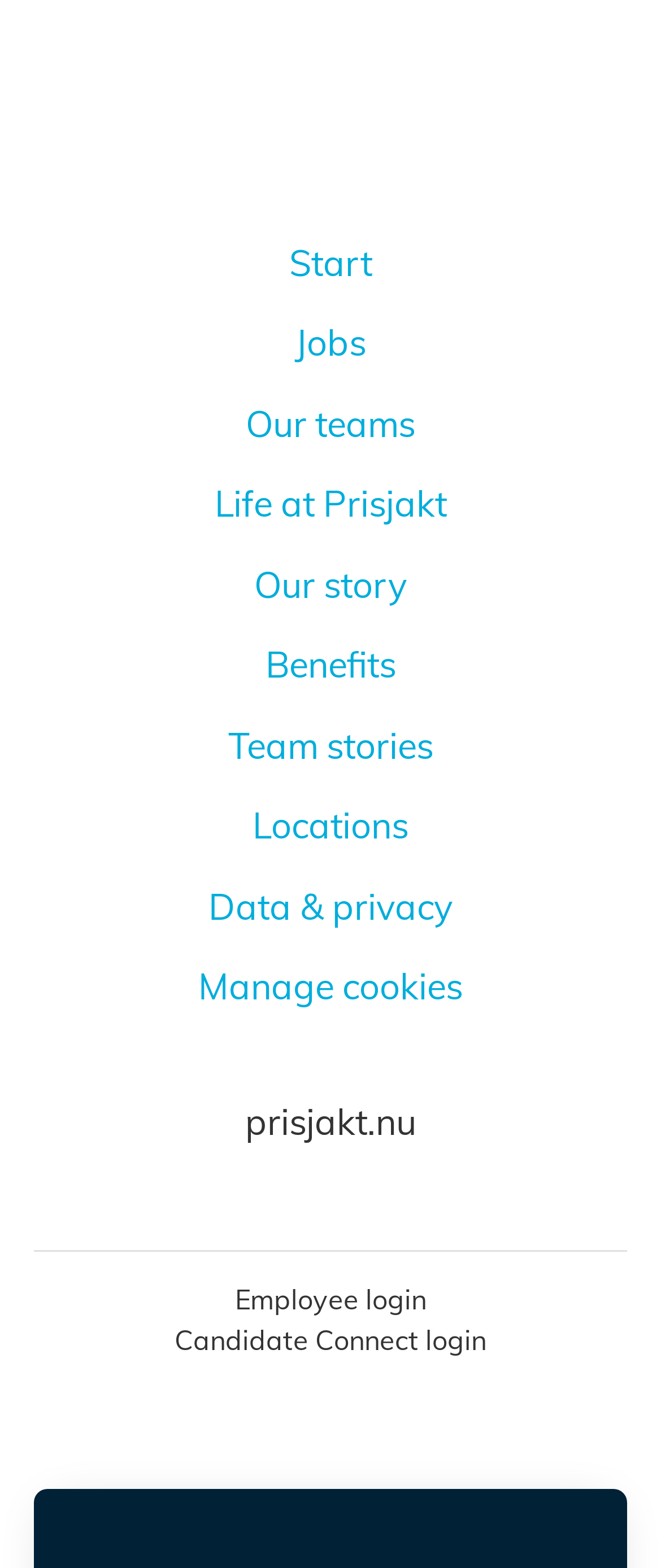What is the button below the 'Data & privacy' link?
Look at the image and respond with a single word or a short phrase.

Manage cookies